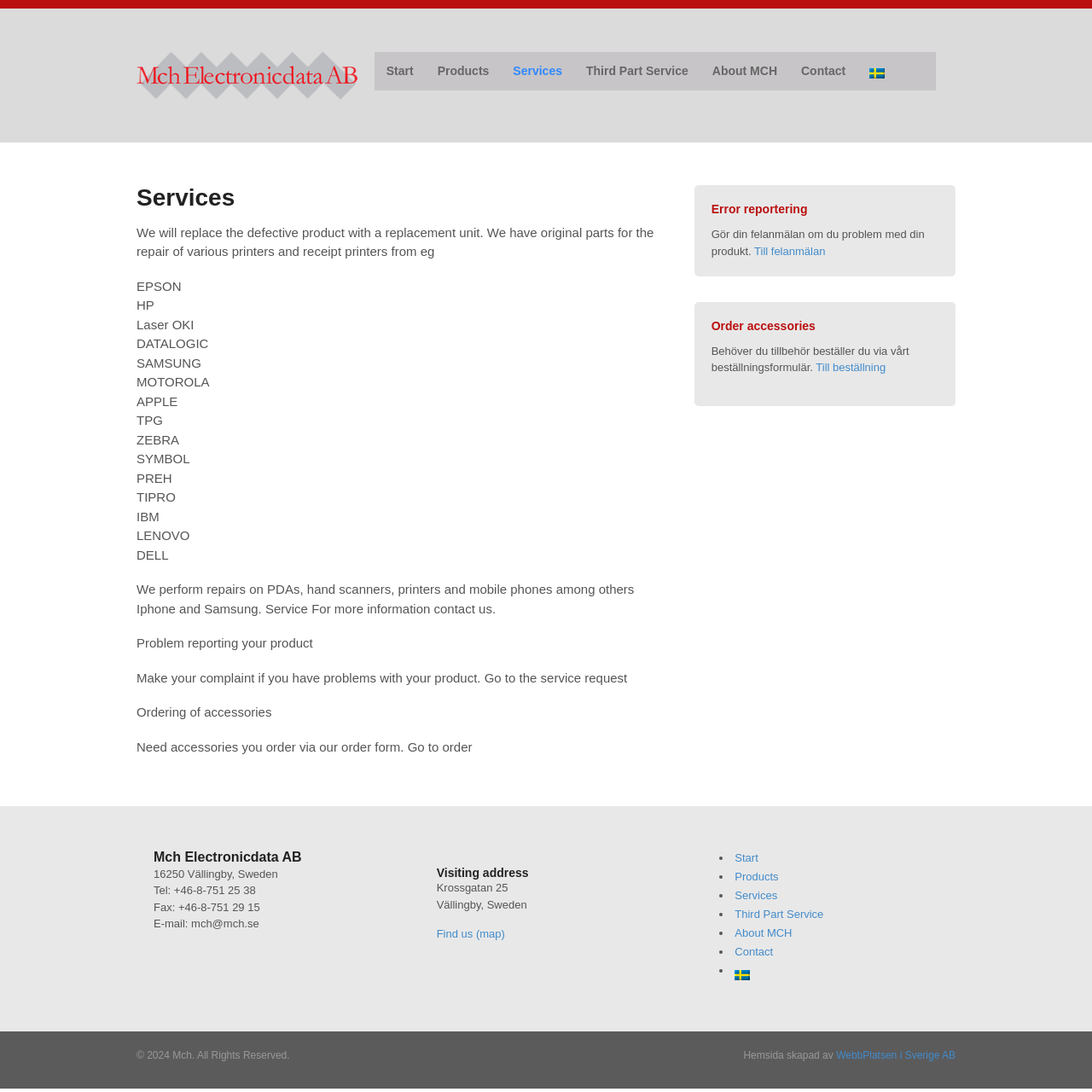Identify the bounding box coordinates of the area that should be clicked in order to complete the given instruction: "Click on the 'Services' link". The bounding box coordinates should be four float numbers between 0 and 1, i.e., [left, top, right, bottom].

[0.459, 0.048, 0.526, 0.083]